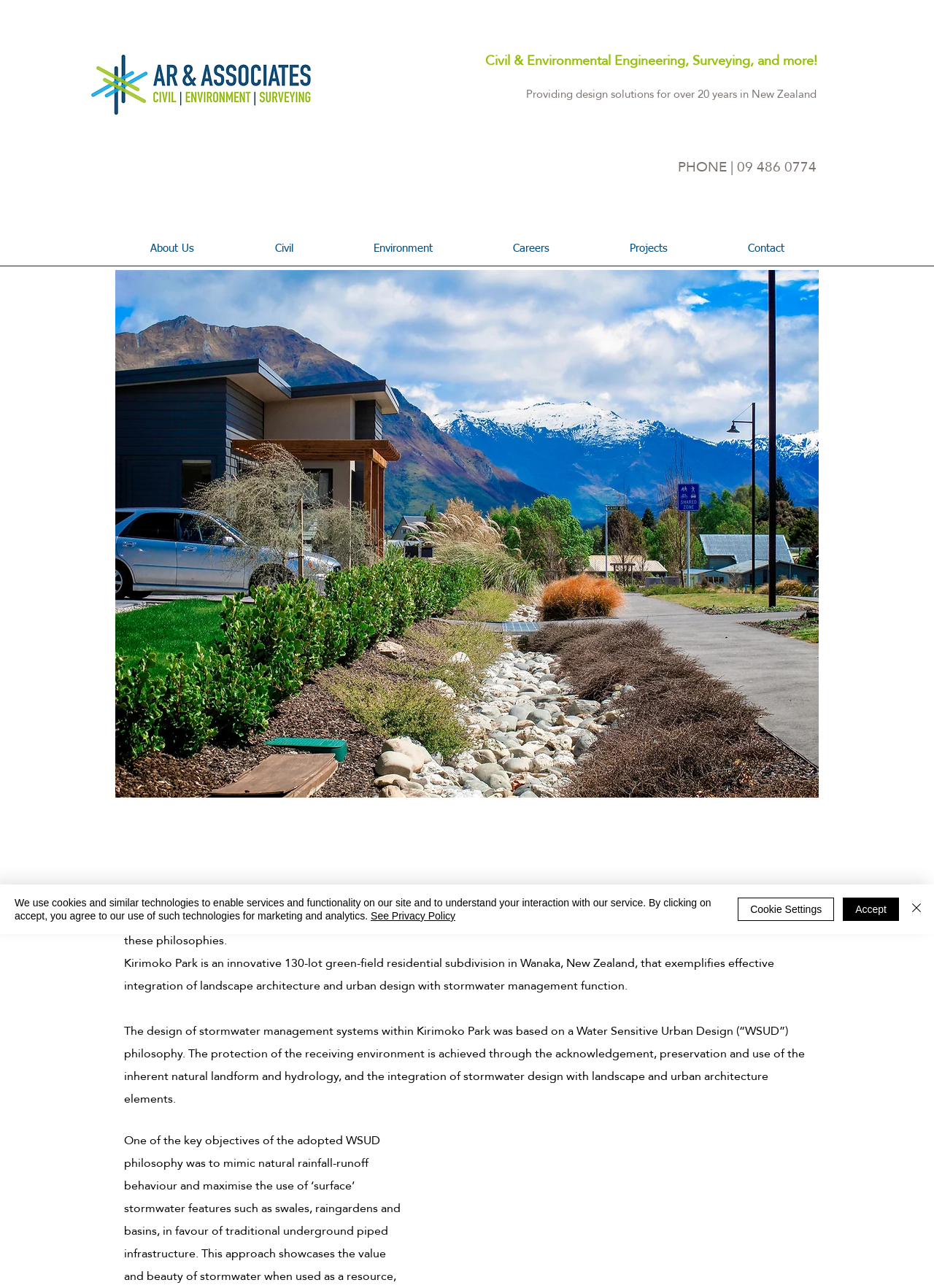Refer to the image and provide a thorough answer to this question:
What is the company name?

The company name can be found in the logo image at the top left corner of the webpage, which is described as 'AR & Associates_2022 Logo png.png'.